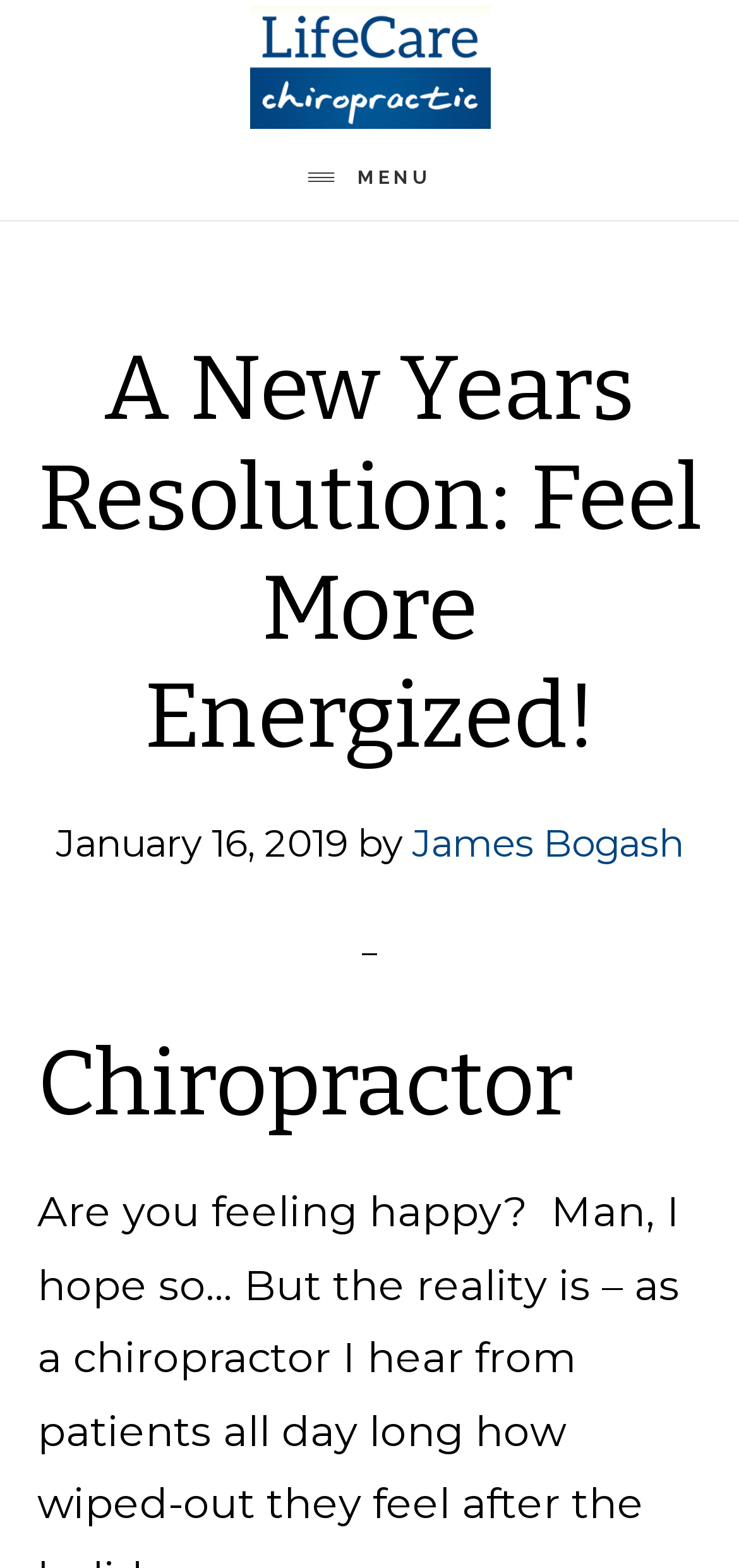Who wrote the article?
Ensure your answer is thorough and detailed.

I found the author of the article by looking at the link element with the text 'James Bogash' which is located below the heading 'A New Years Resolution: Feel More Energized!'.